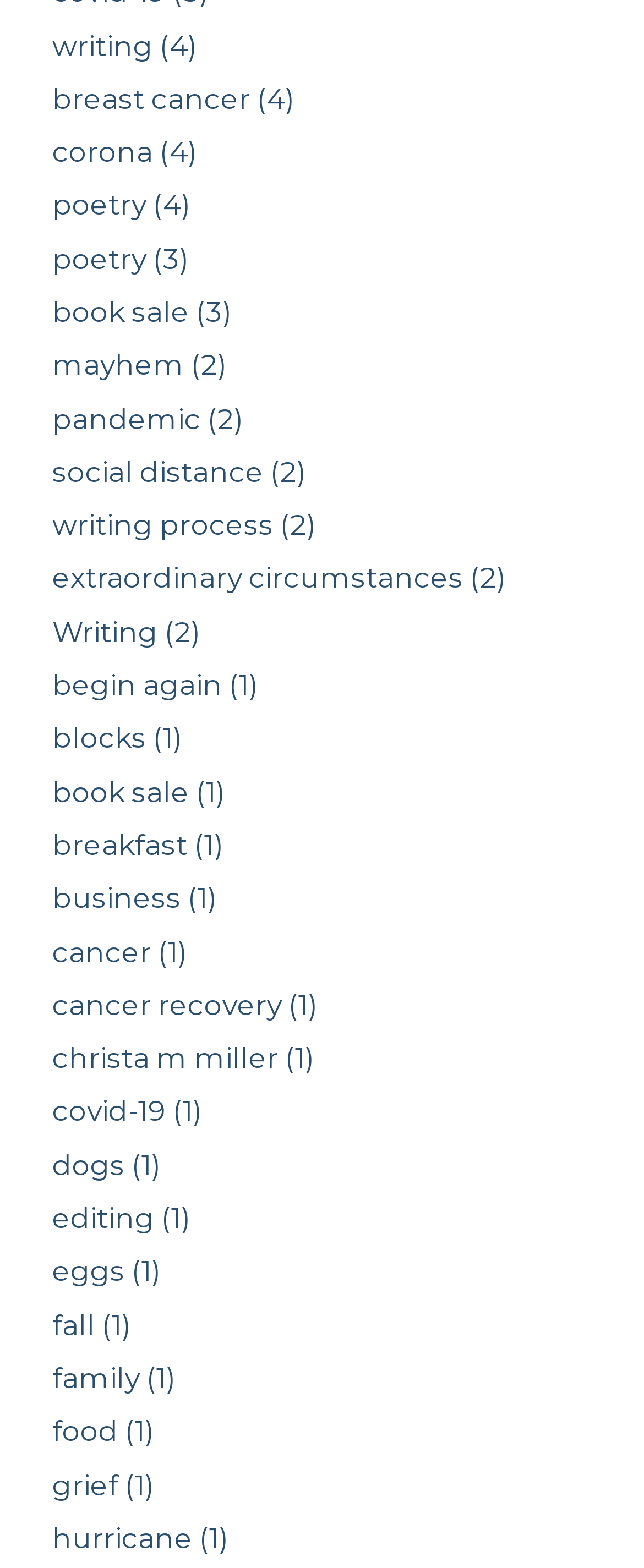Locate the bounding box coordinates of the element you need to click to accomplish the task described by this instruction: "click on writing link".

[0.081, 0.022, 0.996, 0.038]